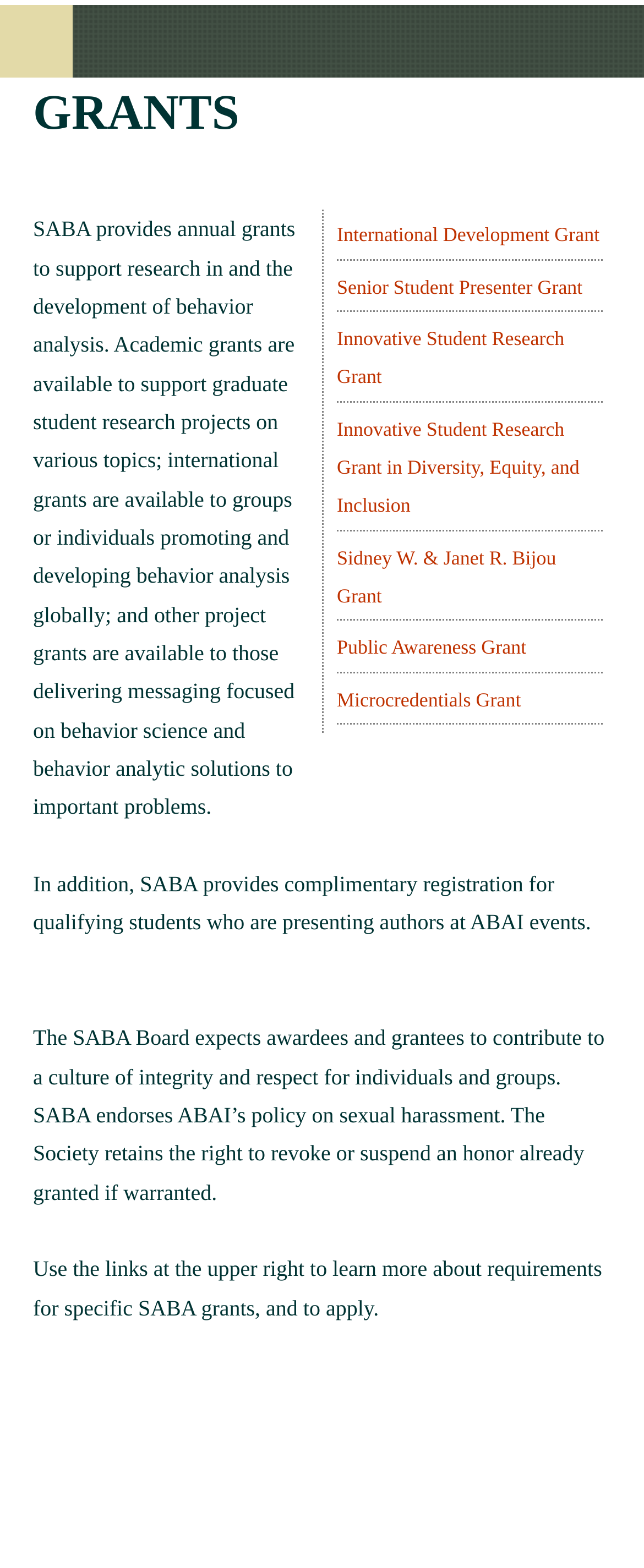Where can users find more information about specific SABA grants?
Please provide a single word or phrase as your answer based on the screenshot.

Upper right links